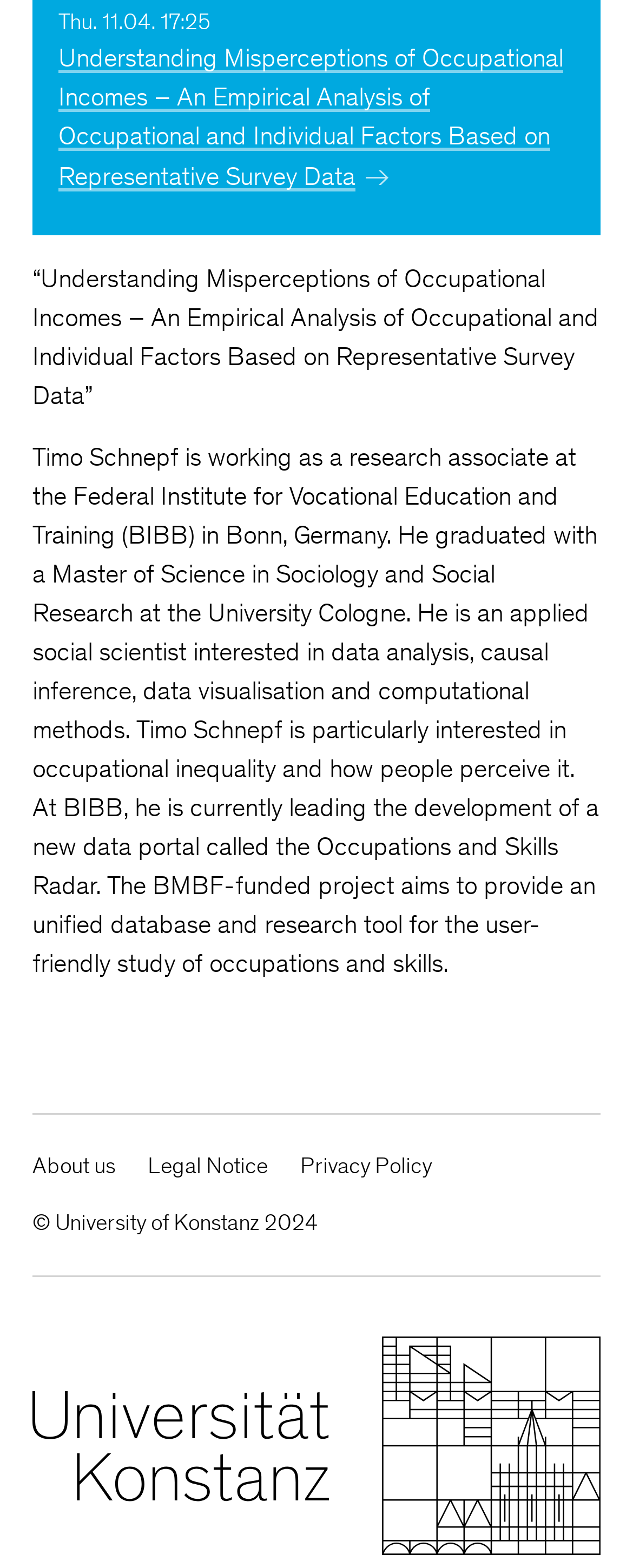Provide a one-word or one-phrase answer to the question:
What is the name of the project led by Timo Schnepf?

Occupations and Skills Radar